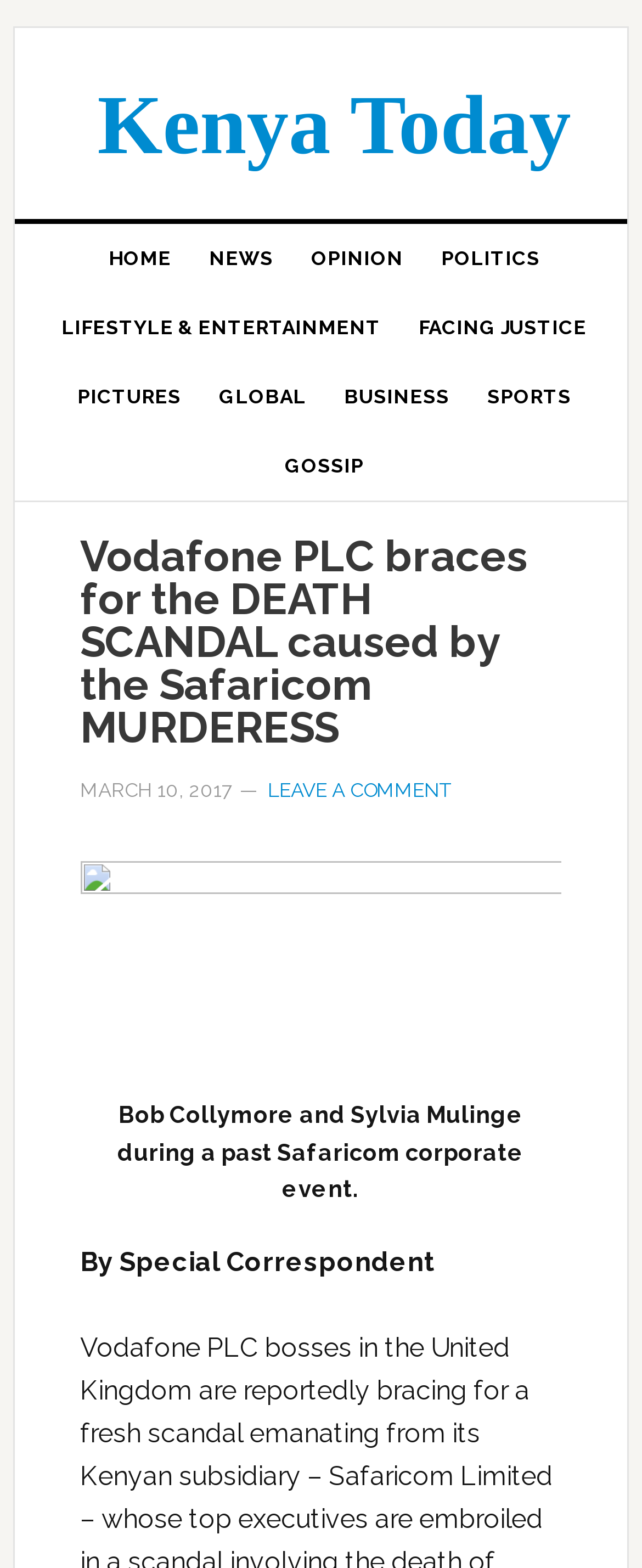Please locate the bounding box coordinates of the element's region that needs to be clicked to follow the instruction: "leave a comment". The bounding box coordinates should be provided as four float numbers between 0 and 1, i.e., [left, top, right, bottom].

[0.417, 0.497, 0.702, 0.511]